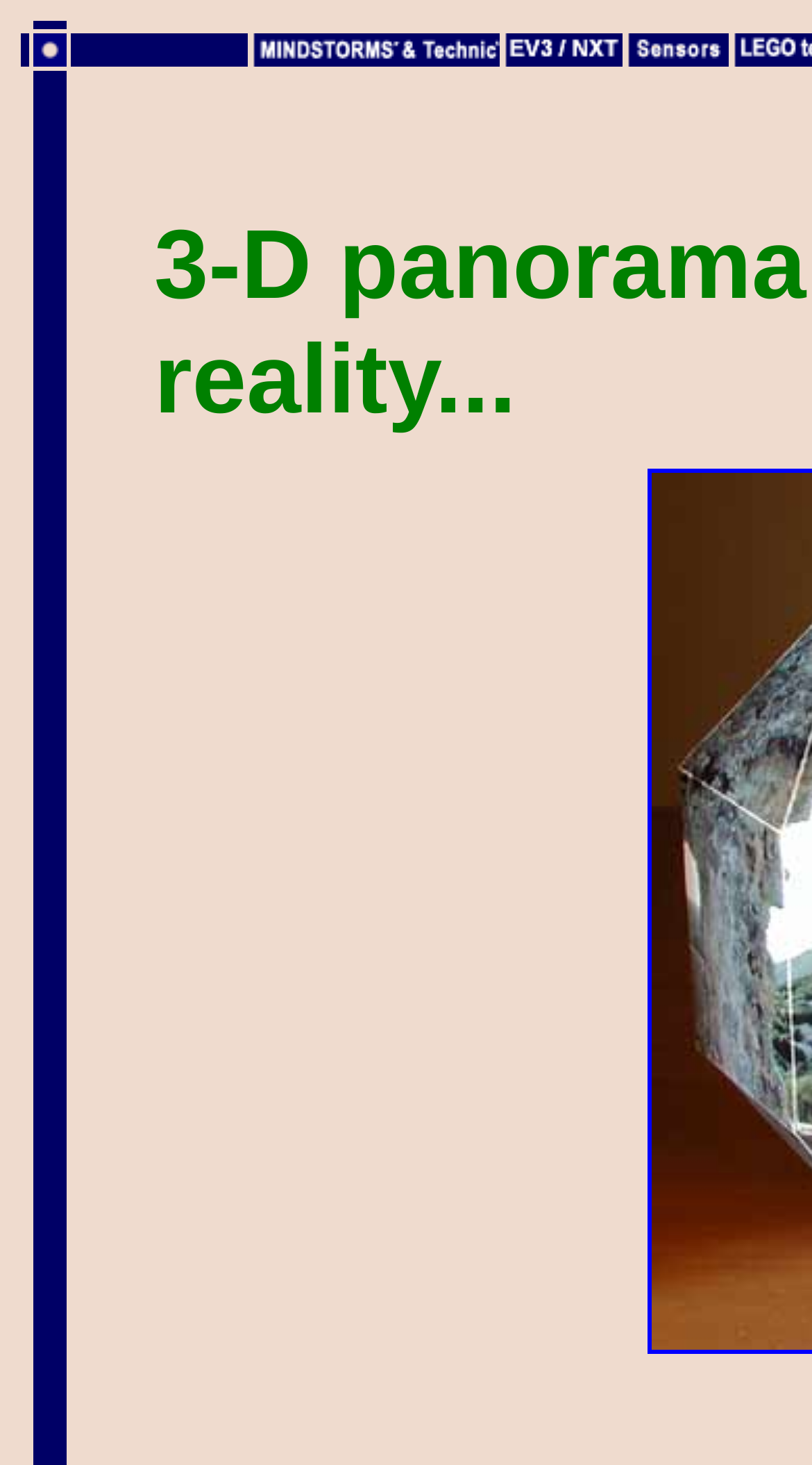Create a detailed summary of the webpage's content and design.

The webpage is about 3-D panorama printing, with a focus on LEGO-related products. At the top, there are four small images arranged in a grid, with two rows and two columns. Below these images, there are three links with accompanying images, aligned horizontally. The links are labeled "LEGO MINDSTORMS and Technic", "MINDSTORMS EV3/NXT", and "MINDSTORMS Sensors", respectively. The images associated with each link are positioned to the left of the corresponding text. The links and their accompanying images are centered on the page, with the first link starting from about one-third of the way from the left edge of the page and the last link ending at about two-thirds of the way from the left edge.